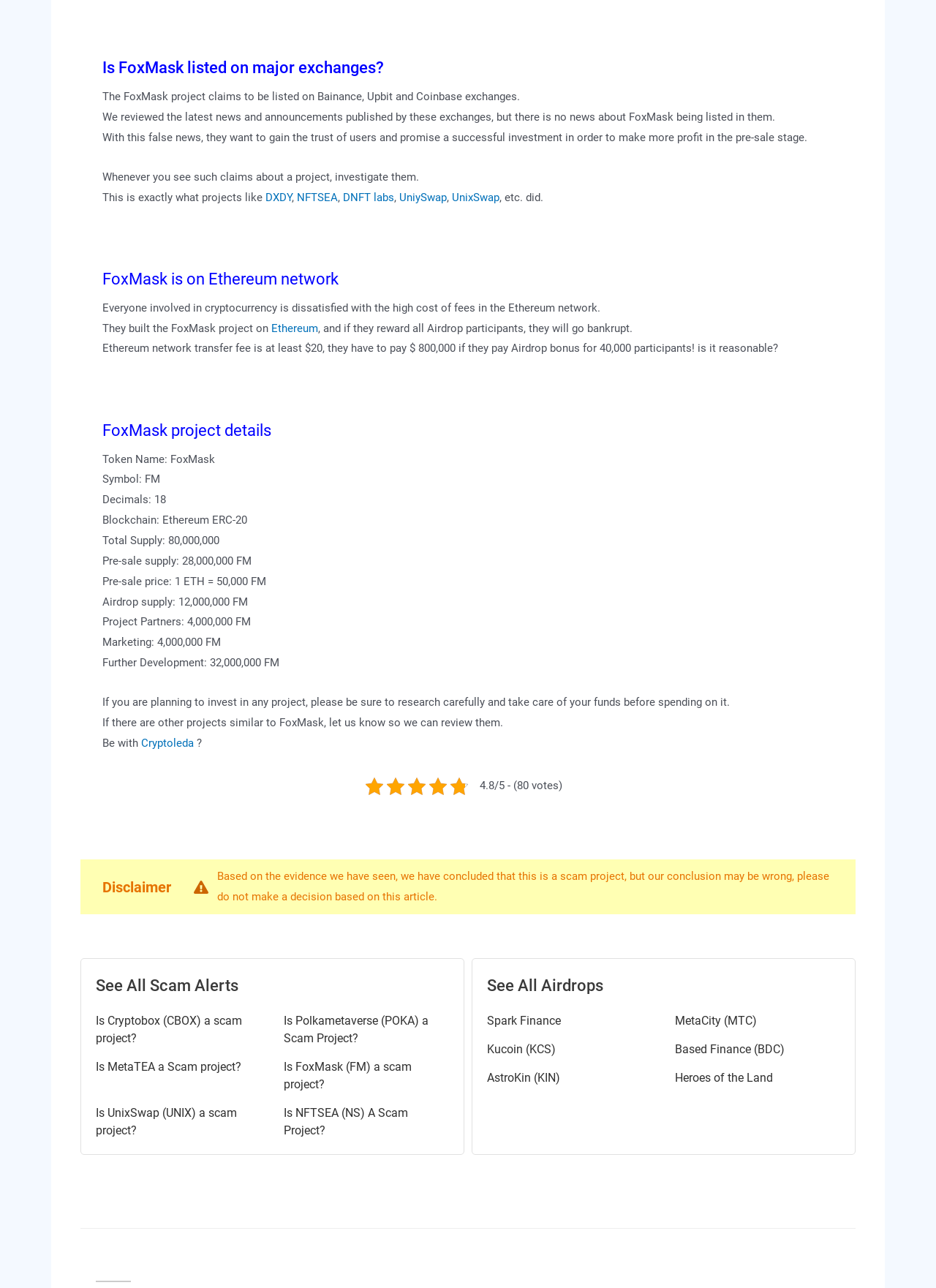Determine the bounding box coordinates of the clickable element necessary to fulfill the instruction: "See all scam alerts". Provide the coordinates as four float numbers within the 0 to 1 range, i.e., [left, top, right, bottom].

[0.102, 0.756, 0.48, 0.775]